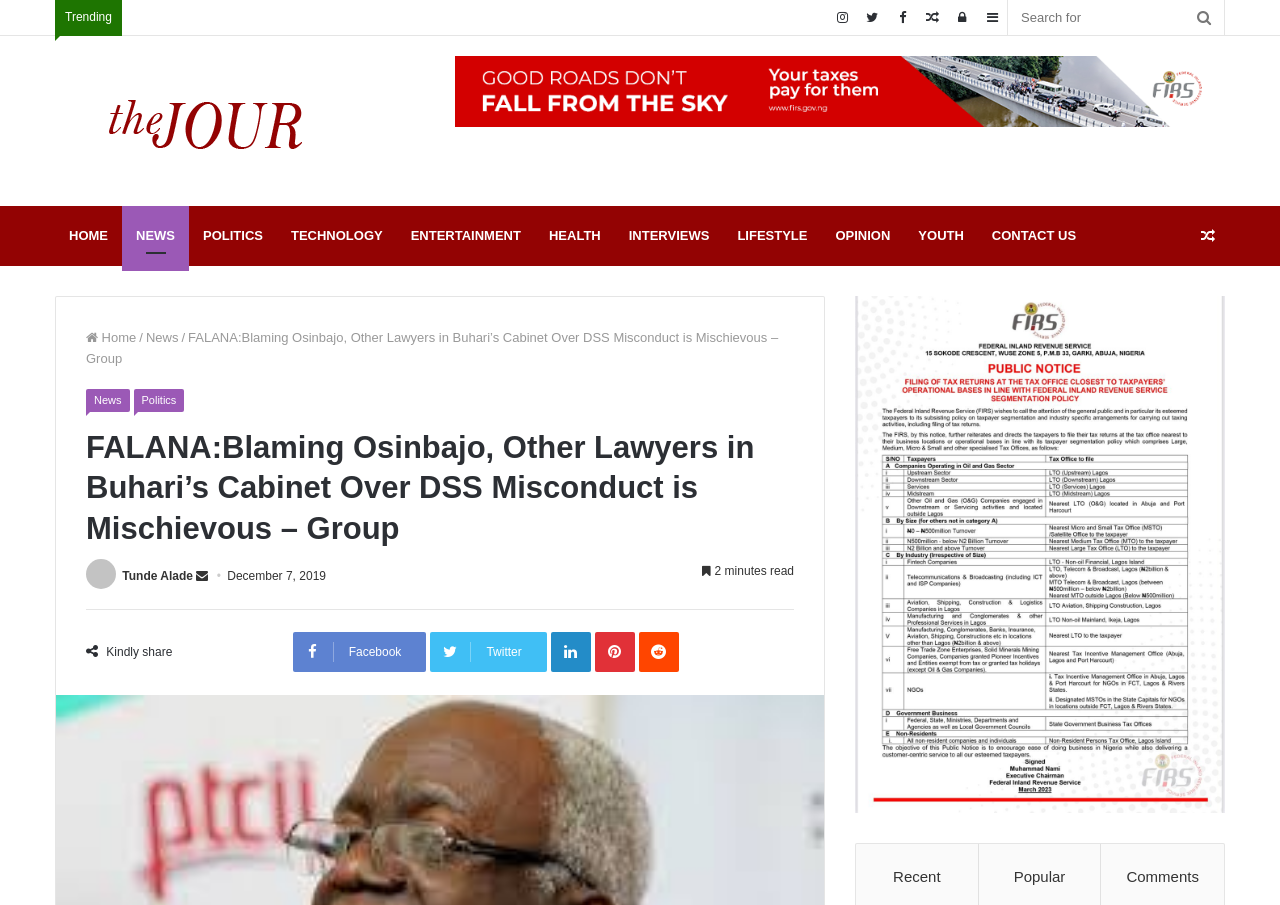Find and provide the bounding box coordinates for the UI element described with: "Tunde Alade".

[0.096, 0.628, 0.151, 0.644]